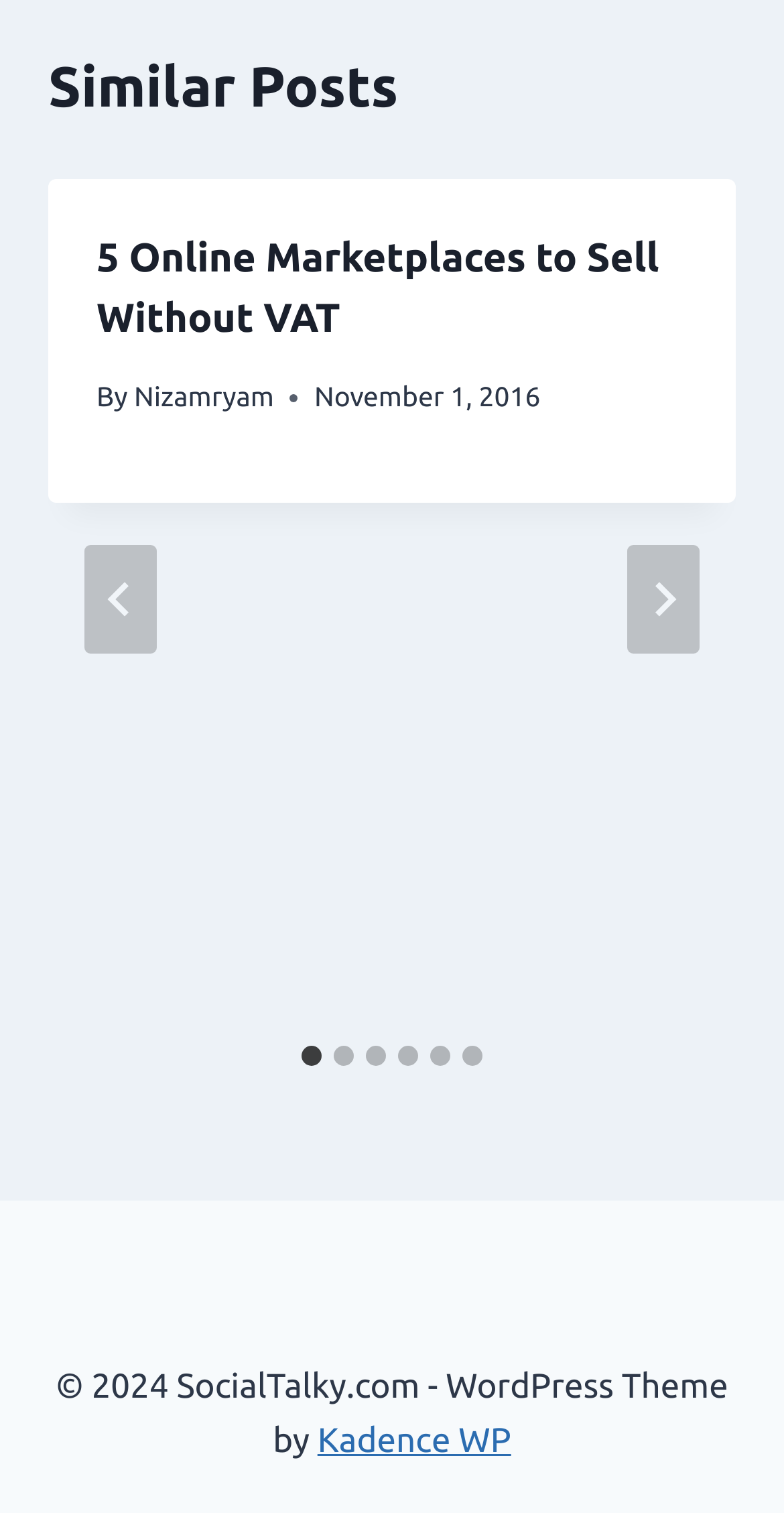Find the bounding box coordinates for the area that must be clicked to perform this action: "Visit Kadence WP website".

[0.405, 0.94, 0.652, 0.965]